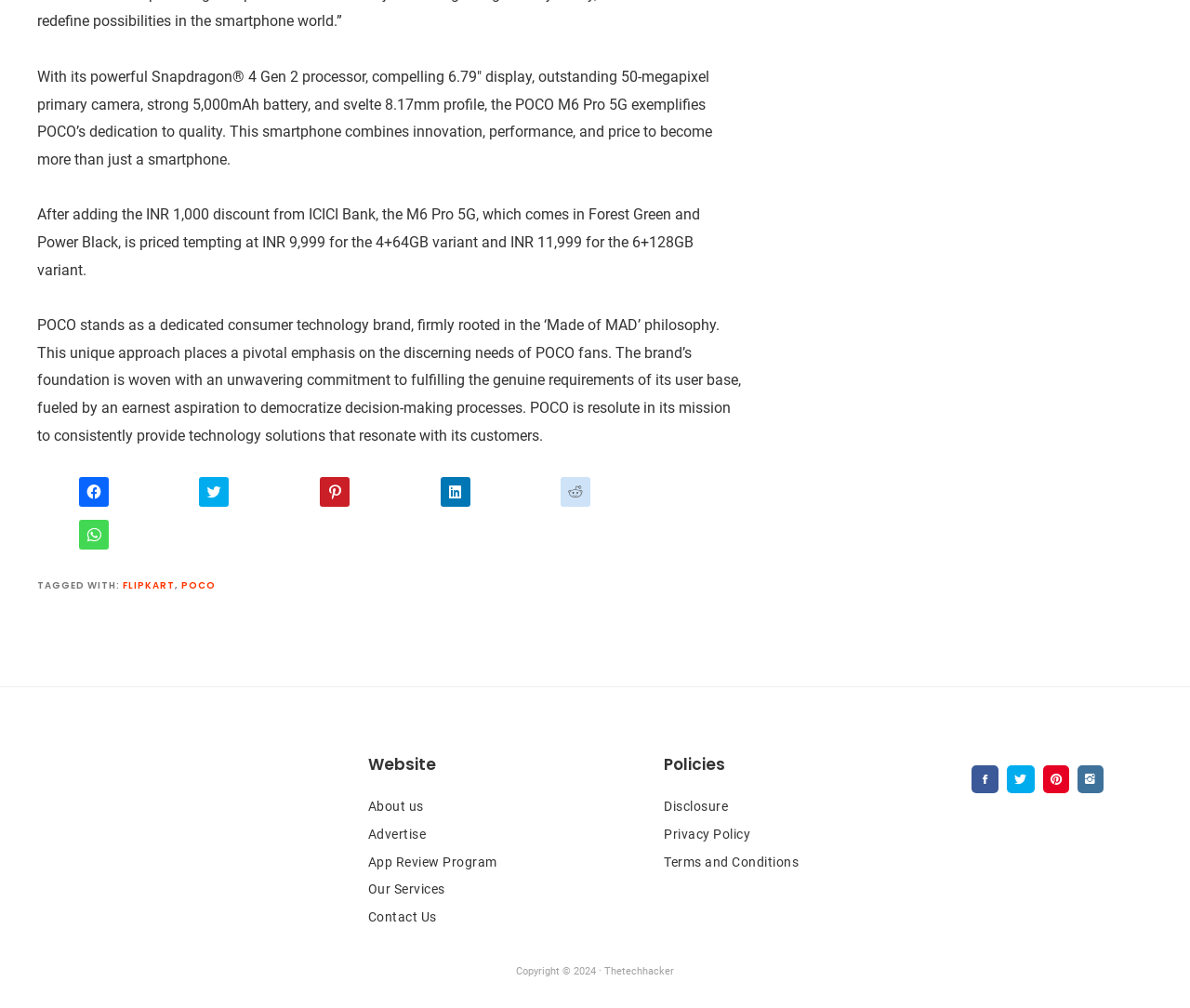Identify the coordinates of the bounding box for the element that must be clicked to accomplish the instruction: "Check 'Terms of Service'".

None